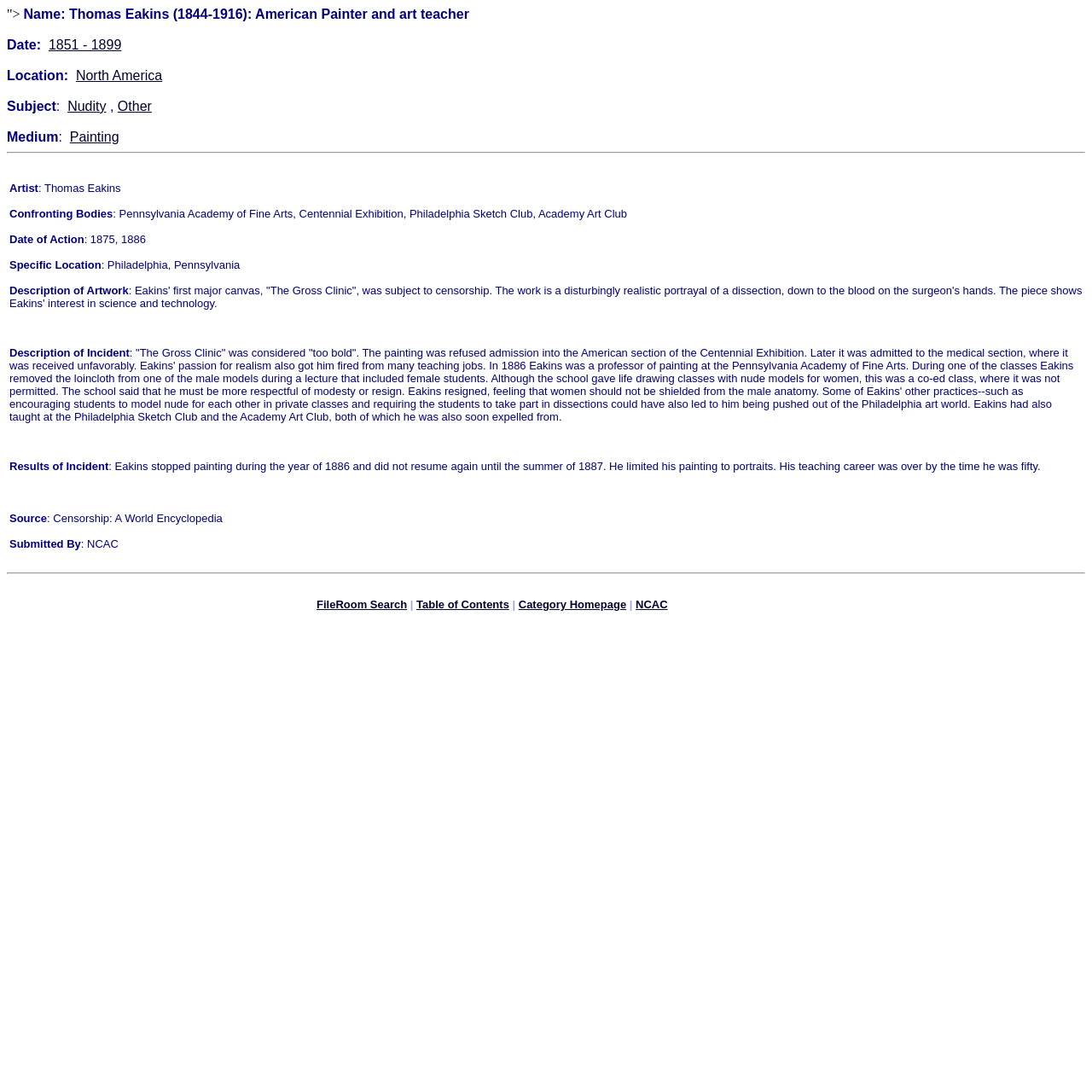Based on the element description Category Homepage, identify the bounding box of the UI element in the given webpage screenshot. The coordinates should be in the format (top-left x, top-left y, bottom-right x, bottom-right y) and must be between 0 and 1.

[0.475, 0.548, 0.574, 0.559]